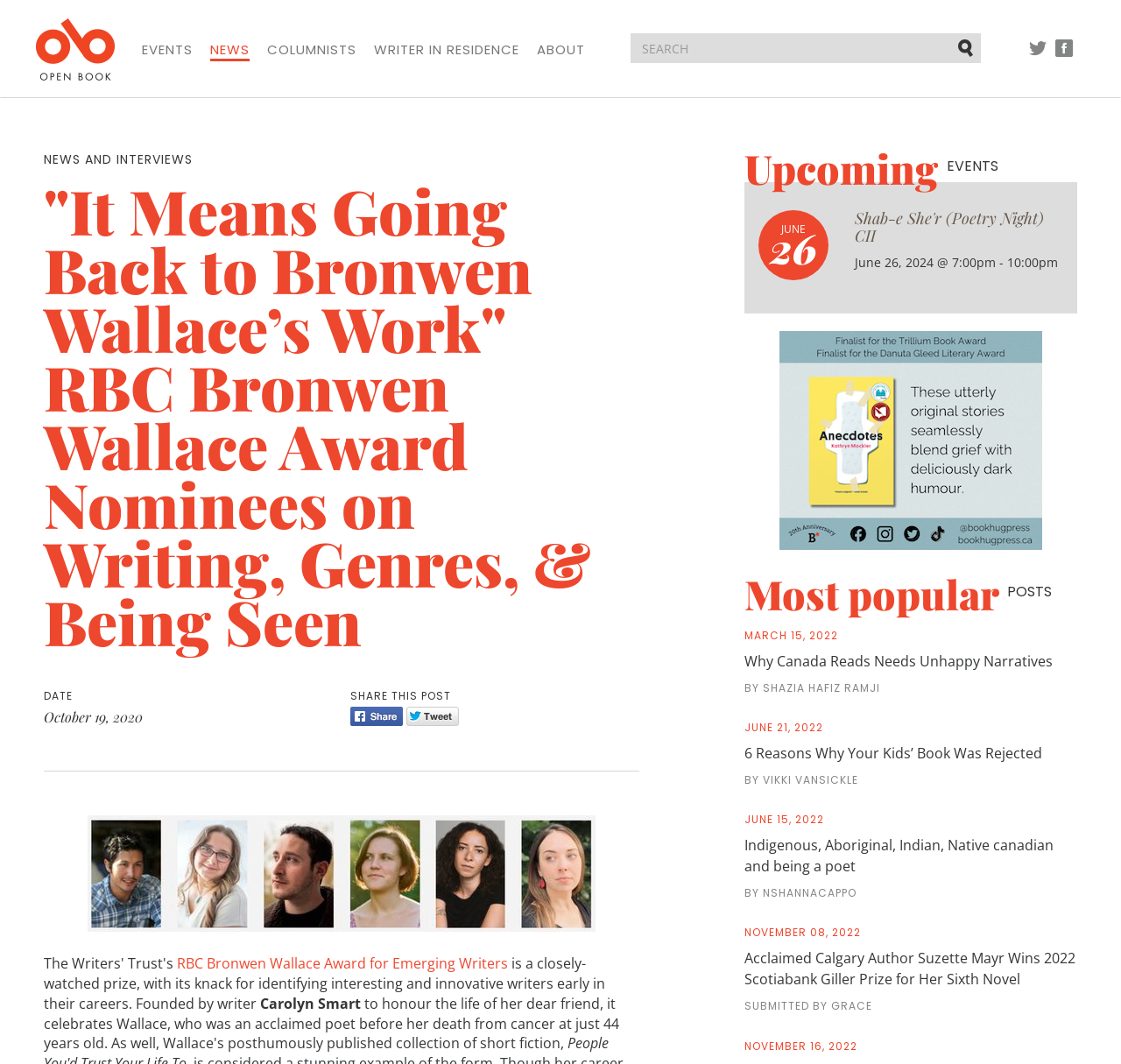What is the name of the award mentioned on this webpage?
Please respond to the question with as much detail as possible.

I found the answer by looking at the text content of the webpage, specifically the link element with the text 'RBC Bronwen Wallace Award for Emerging Writers'.